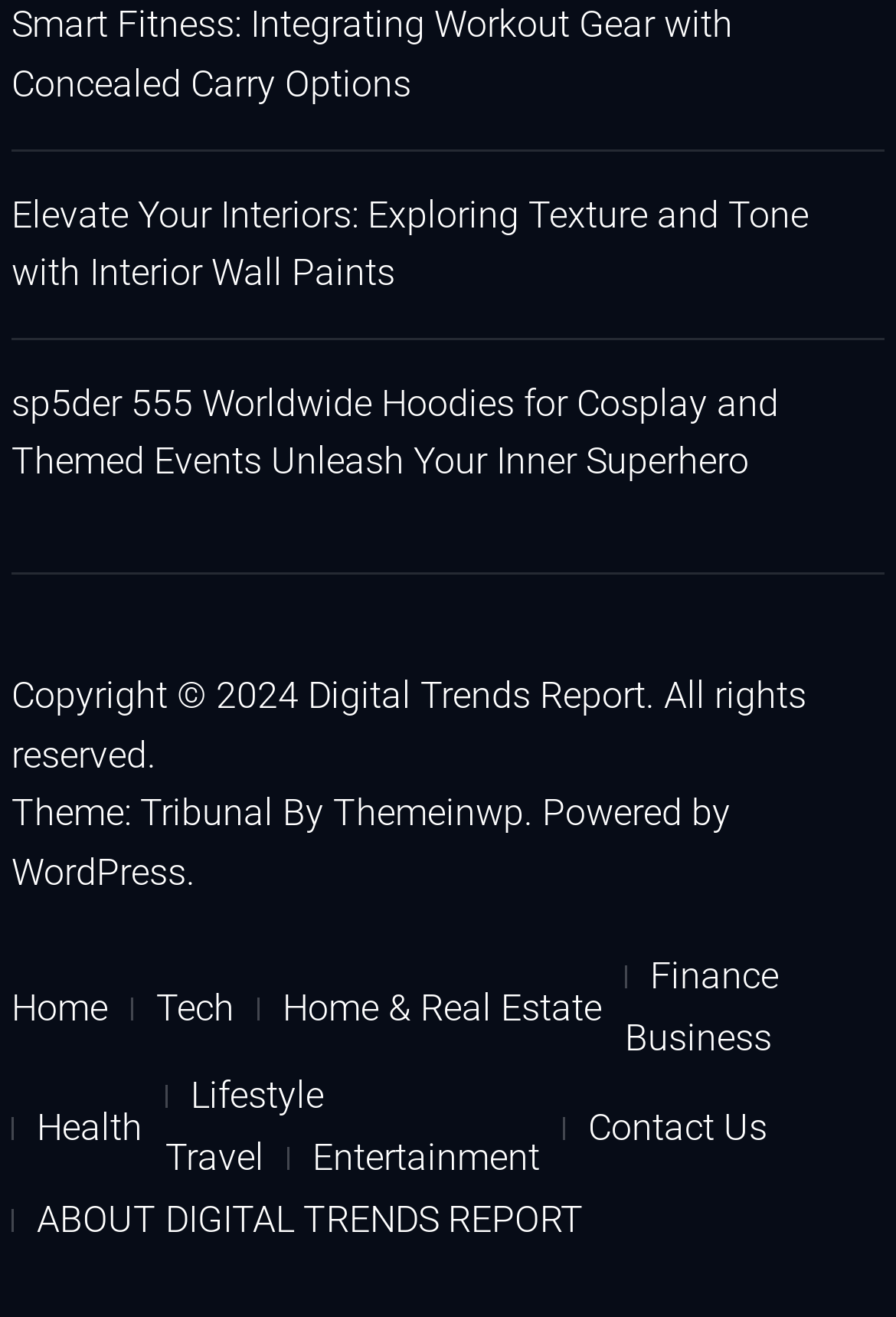Can you specify the bounding box coordinates of the area that needs to be clicked to fulfill the following instruction: "Learn about health"?

[0.013, 0.834, 0.185, 0.878]